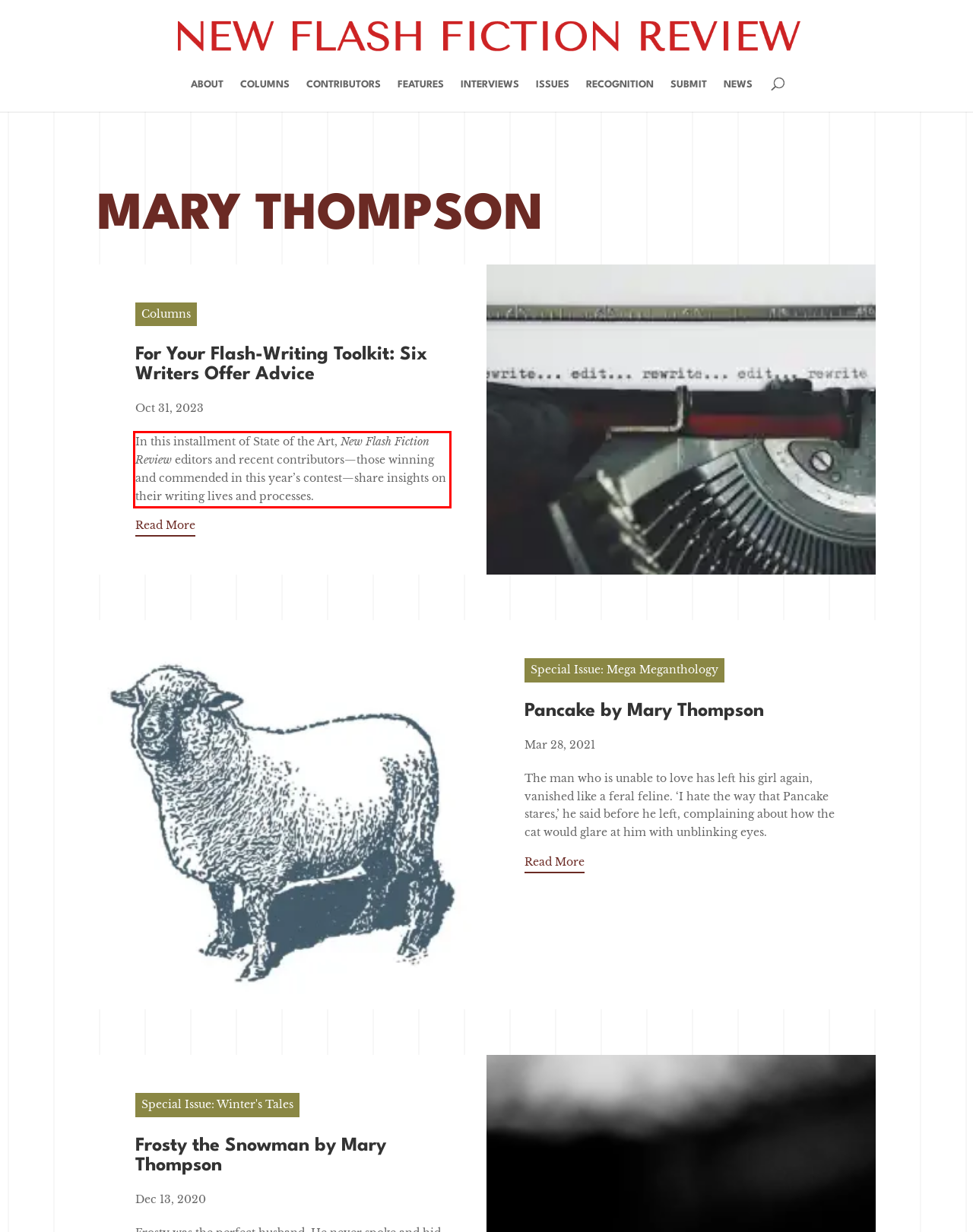You have a screenshot of a webpage with a red bounding box. Identify and extract the text content located inside the red bounding box.

In this installment of State of the Art, New Flash Fiction Review editors and recent contributors—those winning and commended in this year’s contest—share insights on their writing lives and processes.